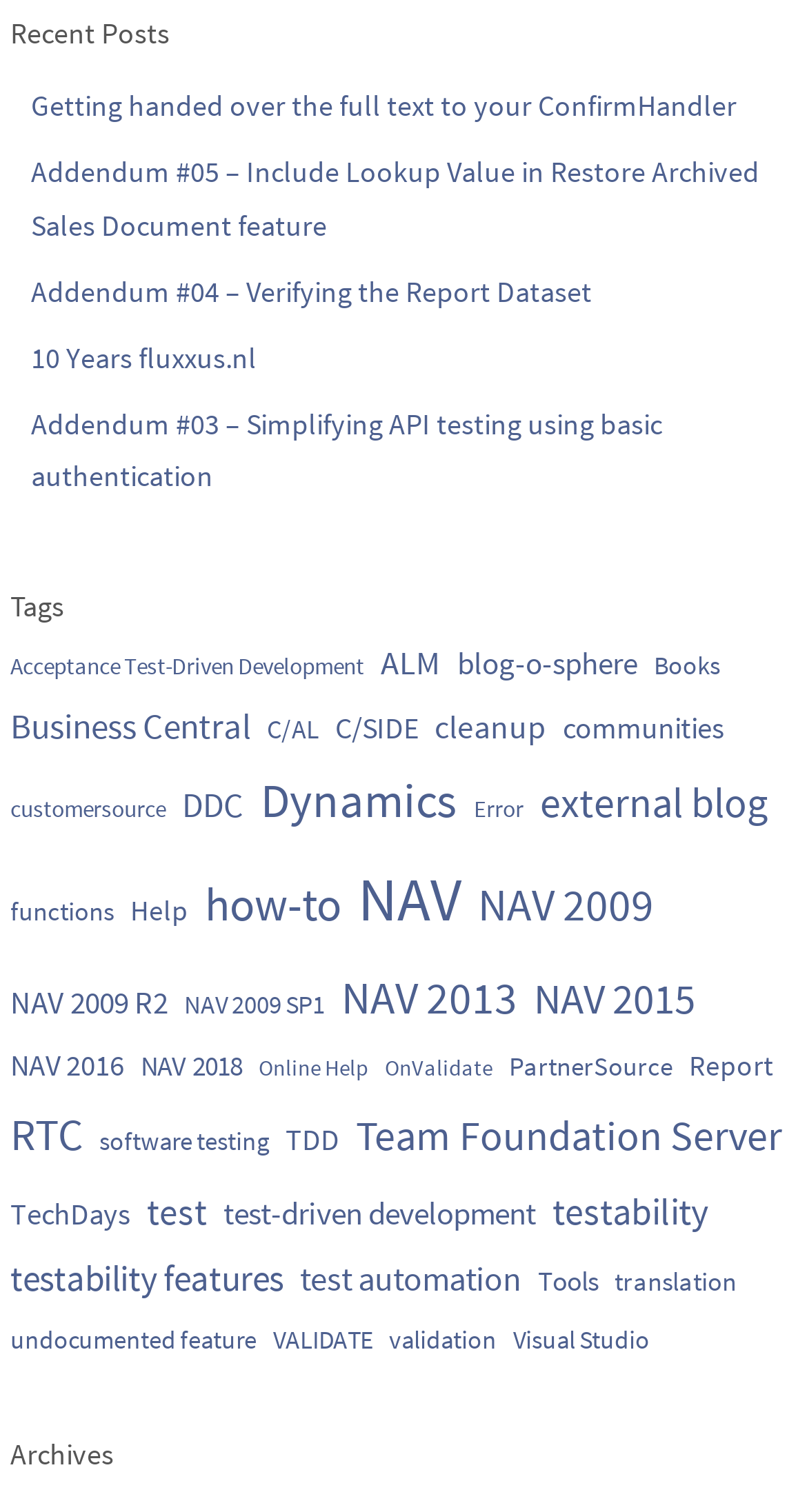Indicate the bounding box coordinates of the element that must be clicked to execute the instruction: "Browse archives". The coordinates should be given as four float numbers between 0 and 1, i.e., [left, top, right, bottom].

[0.013, 0.945, 0.987, 0.979]